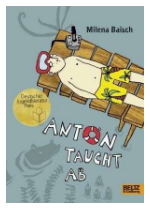What is the recognition seal in the top left corner?
Refer to the image and provide a thorough answer to the question.

The top left corner of the book cover features a notable seal, which indicates that the book 'Anton taucht ab' by Milena Baisch is recognized by the Deutscher Jugendliteraturpreis, underscoring its acclaim and relevance in children's literature.